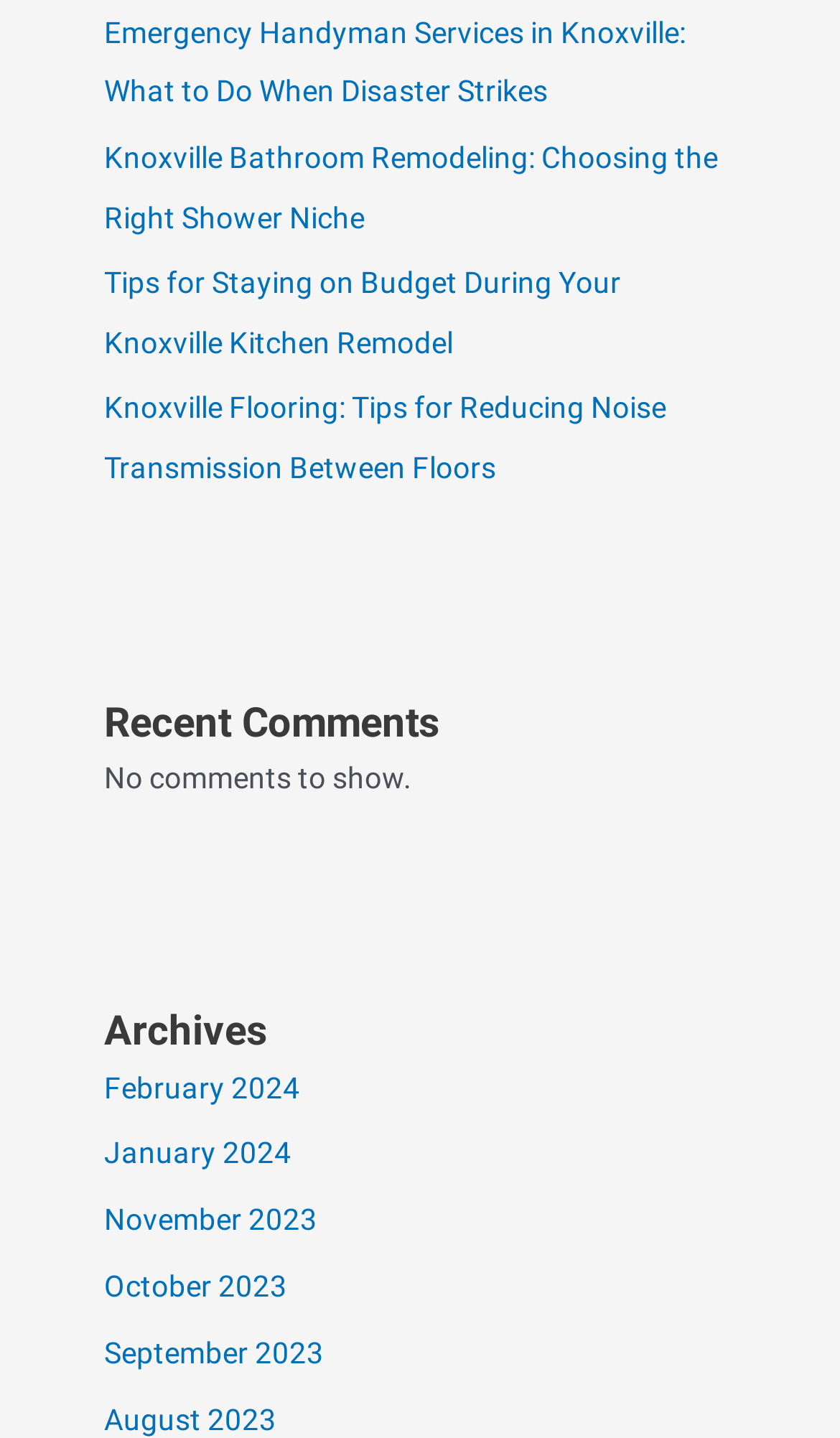Specify the bounding box coordinates of the area that needs to be clicked to achieve the following instruction: "Learn about Knoxville bathroom remodeling".

[0.124, 0.098, 0.855, 0.163]